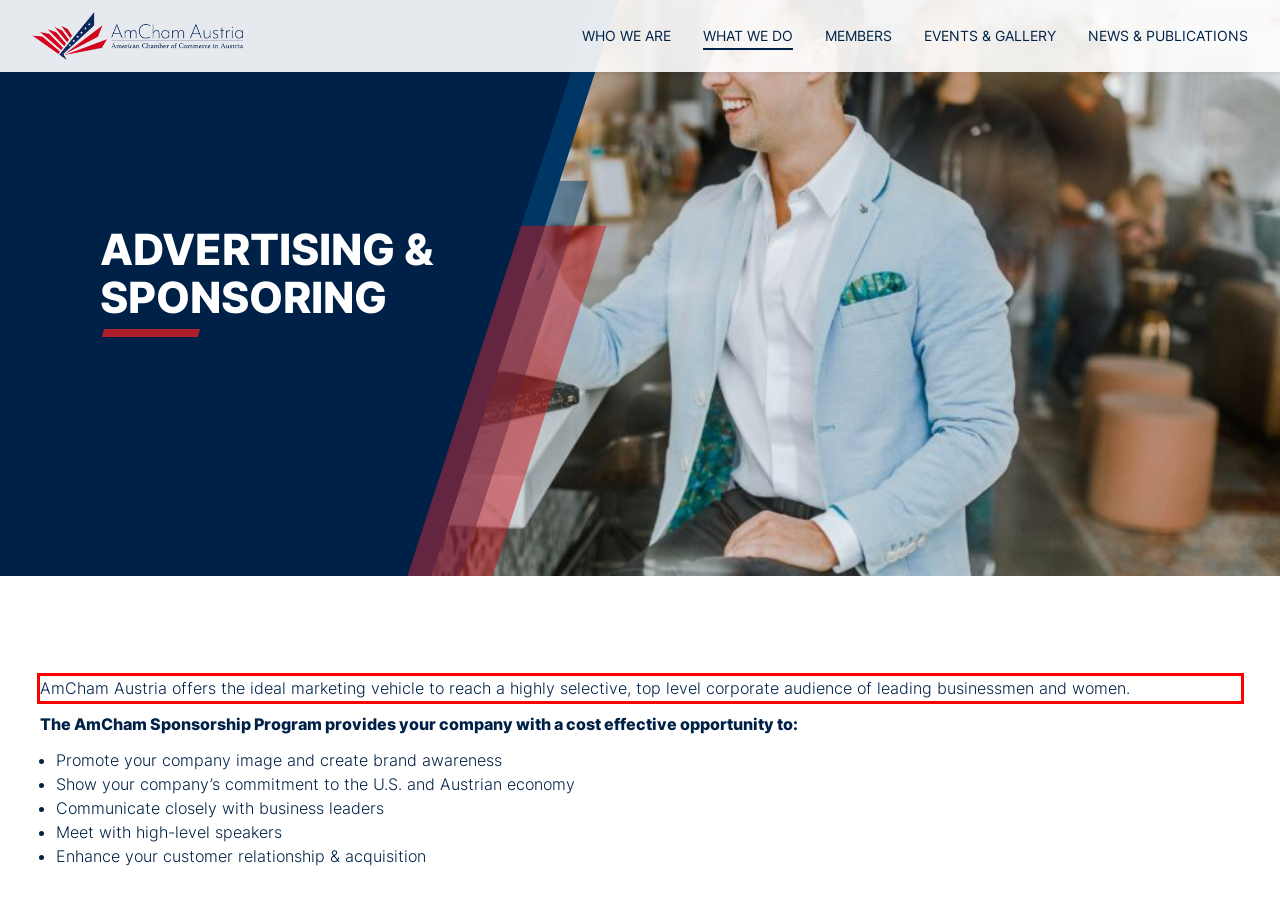You have a screenshot of a webpage, and there is a red bounding box around a UI element. Utilize OCR to extract the text within this red bounding box.

AmCham Austria offers the ideal marketing vehicle to reach a highly selective, top level corporate audience of leading businessmen and women.